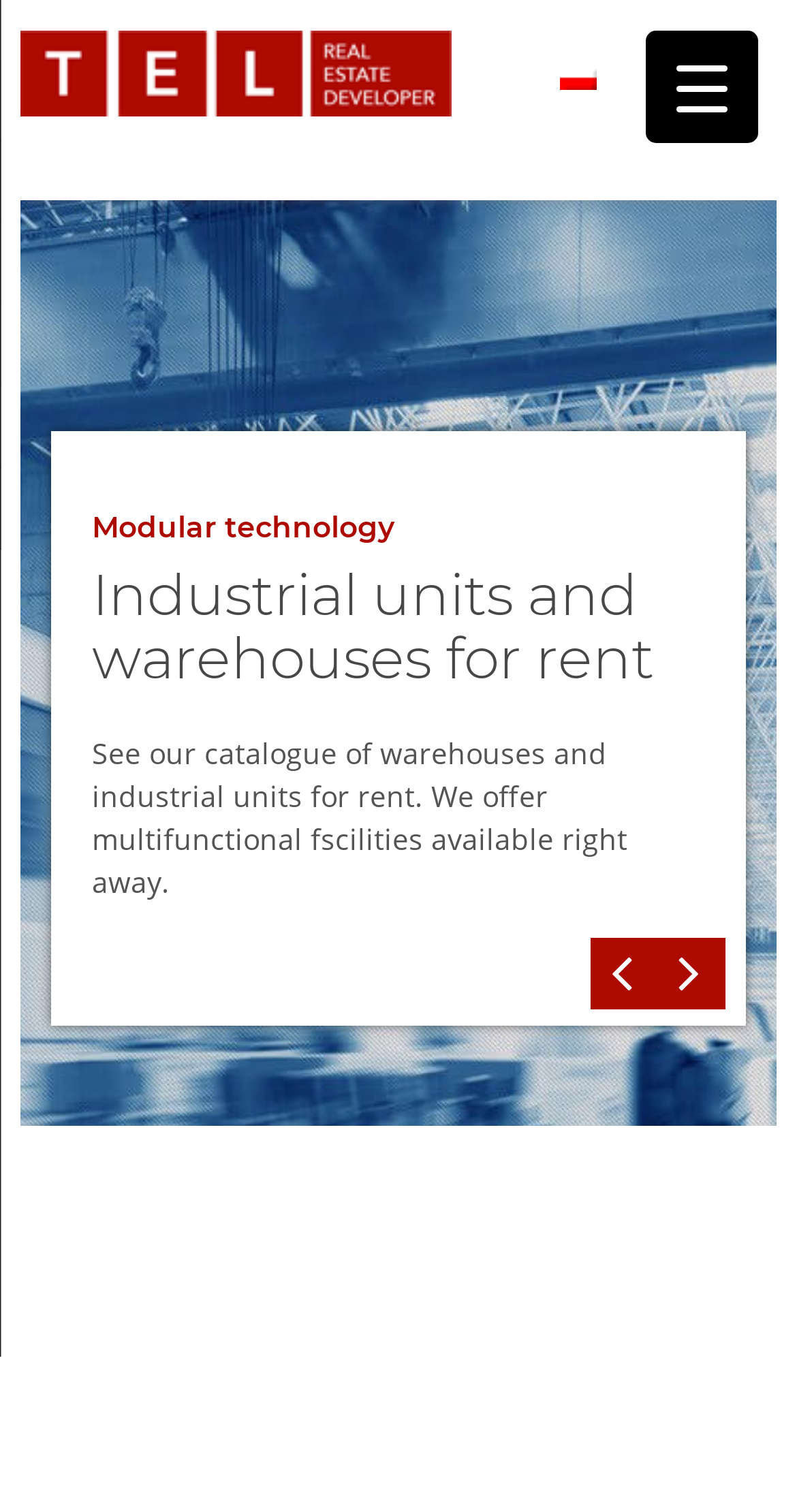What is the purpose of the facilities mentioned?
Refer to the image and respond with a one-word or short-phrase answer.

manufacturing & services